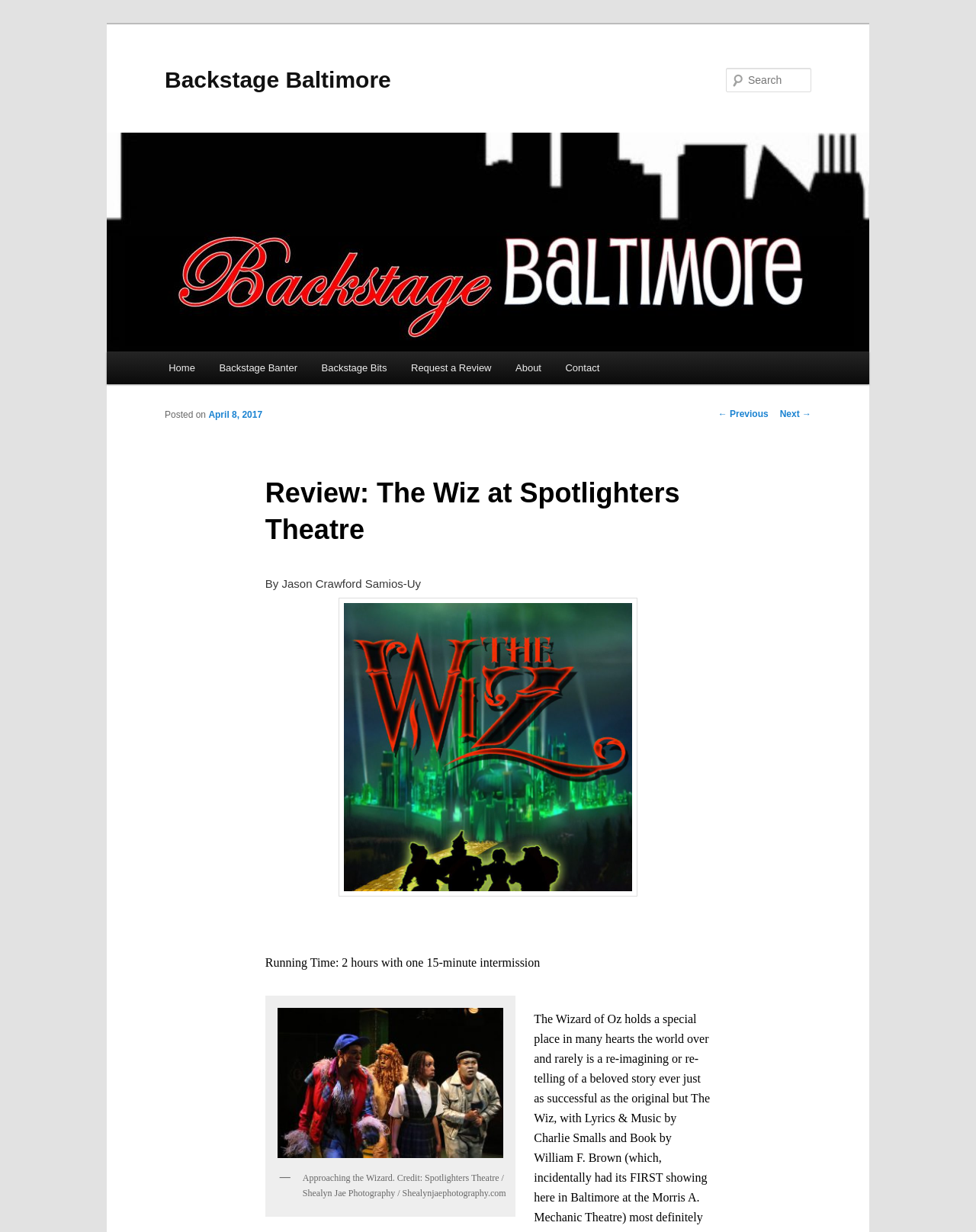Find and indicate the bounding box coordinates of the region you should select to follow the given instruction: "Search for something".

[0.744, 0.055, 0.831, 0.075]